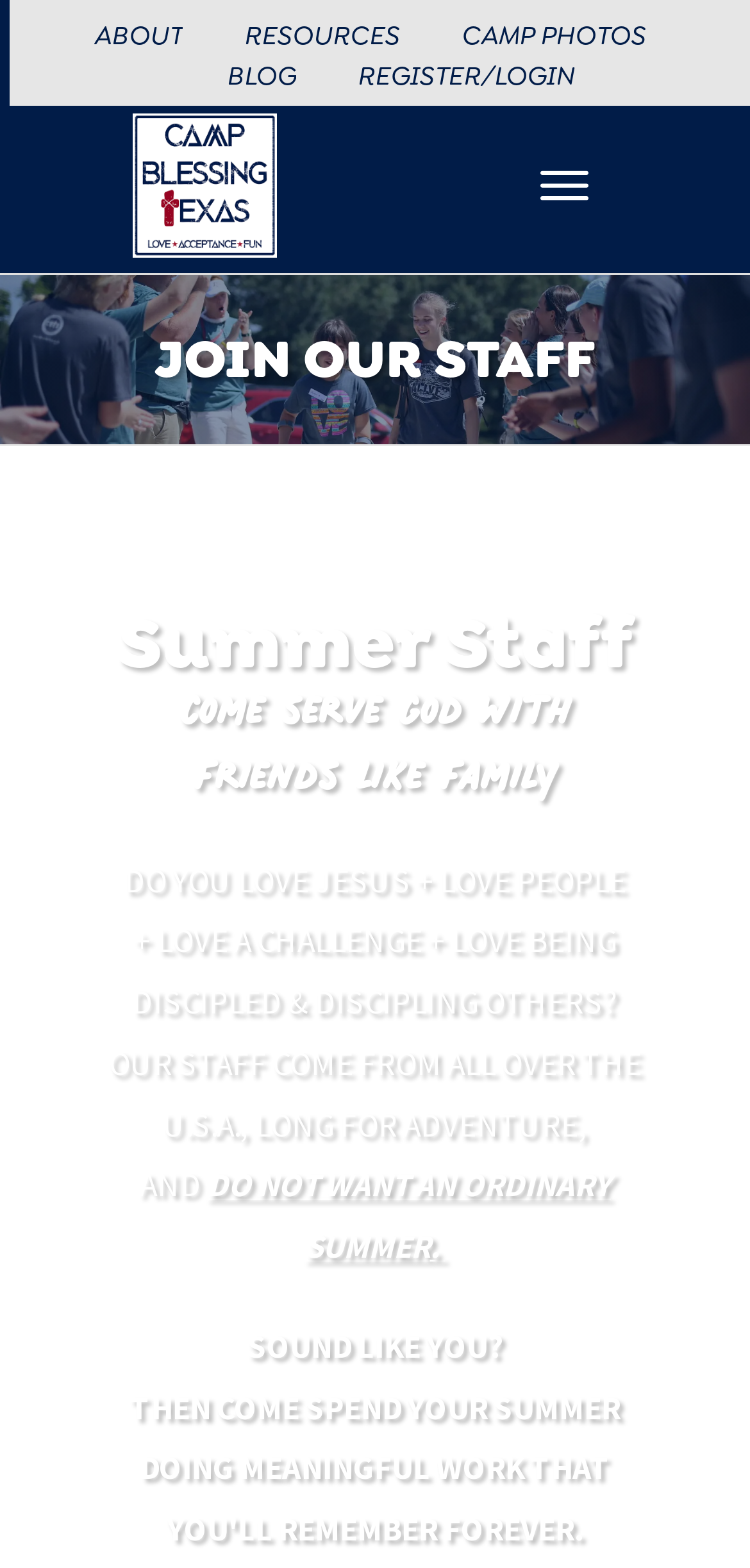Answer this question using a single word or a brief phrase:
What type of people is this webpage targeting?

Young Christians